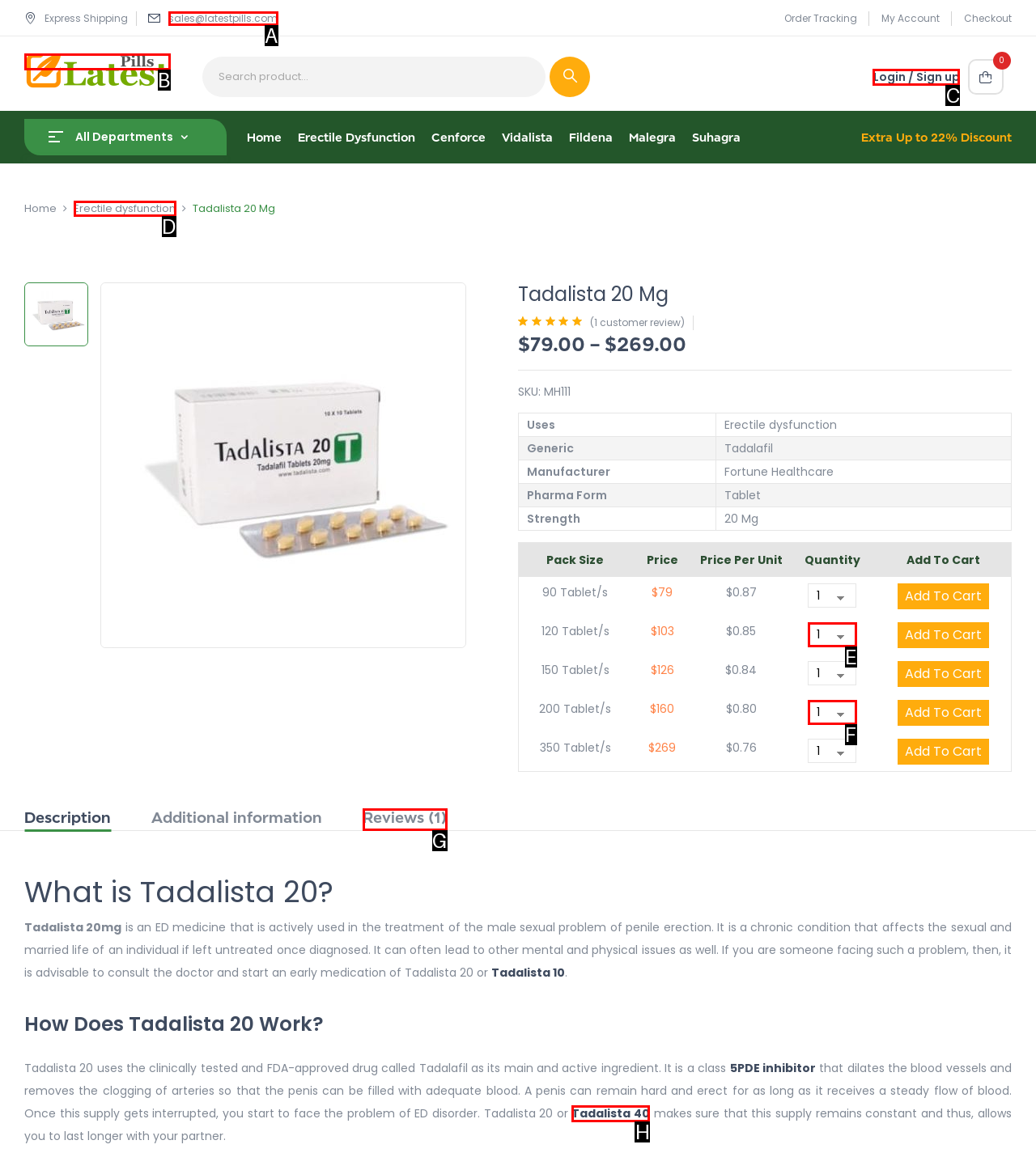Identify the letter of the UI element that corresponds to: sales@latestpills.com
Respond with the letter of the option directly.

A